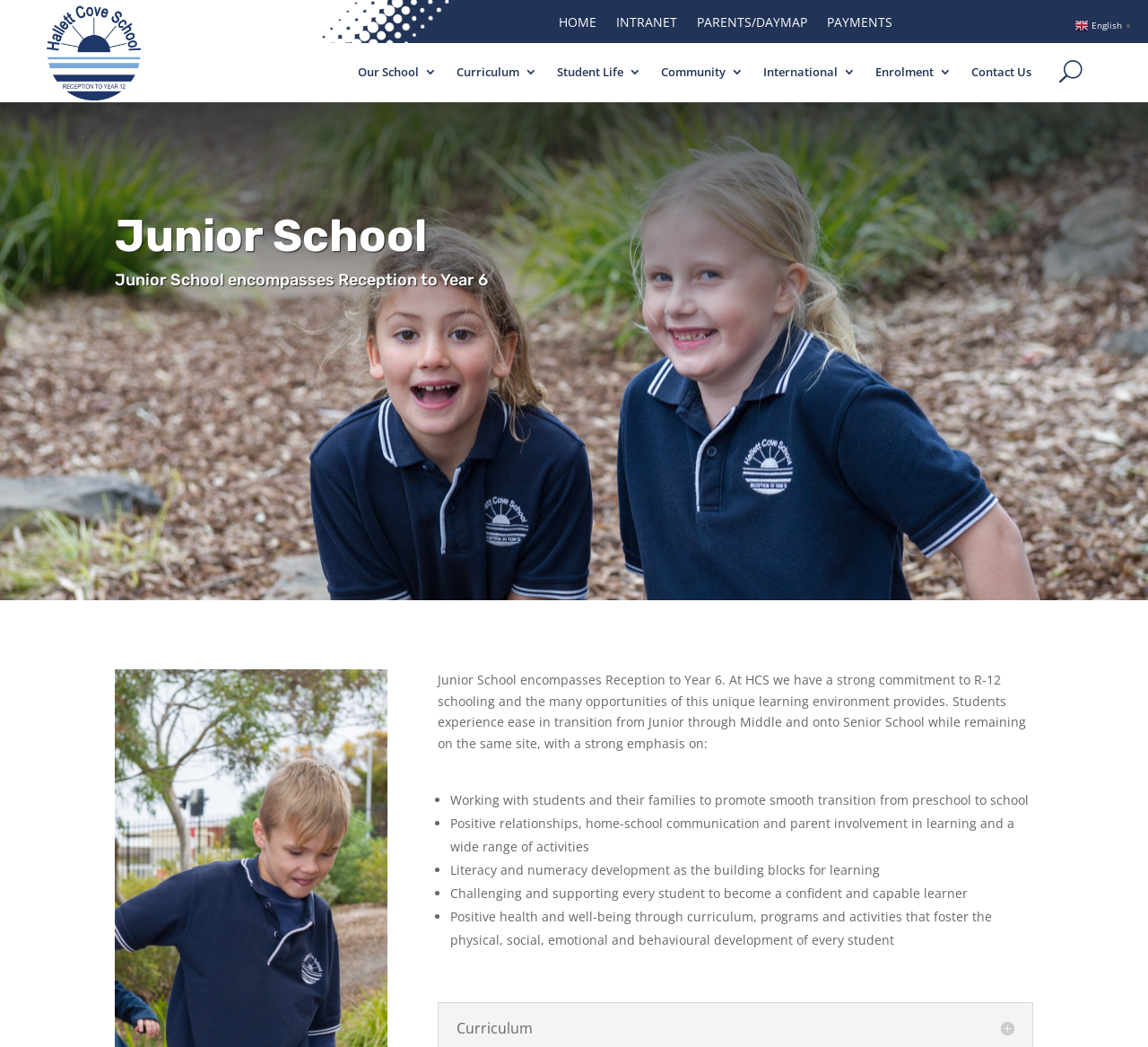Create a detailed description of the webpage's content and layout.

The webpage is about the Junior School section of Hallett Cove School R-12. At the top left corner, there is a small image and a link. Above the main content, there is a navigation menu with links to "HOME", "INTRANET", "PARENTS/DAYMAP", "PAYMENTS", and other sections of the school's website.

The main content is divided into two sections. On the left side, there is a heading "Junior School" followed by a brief description of the school's commitment to R-12 schooling and the benefits of this unique learning environment. Below this, there is a list of bullet points highlighting the school's focus on smooth transition from preschool to school, positive relationships, literacy and numeracy development, and positive health and well-being.

On the right side, there is a section with a heading "Curriculum" and a list of links to different curriculum areas, including "Our School", "Curriculum", "Student Life", "Community", "International", and "Enrolment". At the bottom right corner, there is a button with the label "U" and a link to "Contact Us".

At the top right corner, there is a language selection link with the label "en English▼" and a small flag icon.